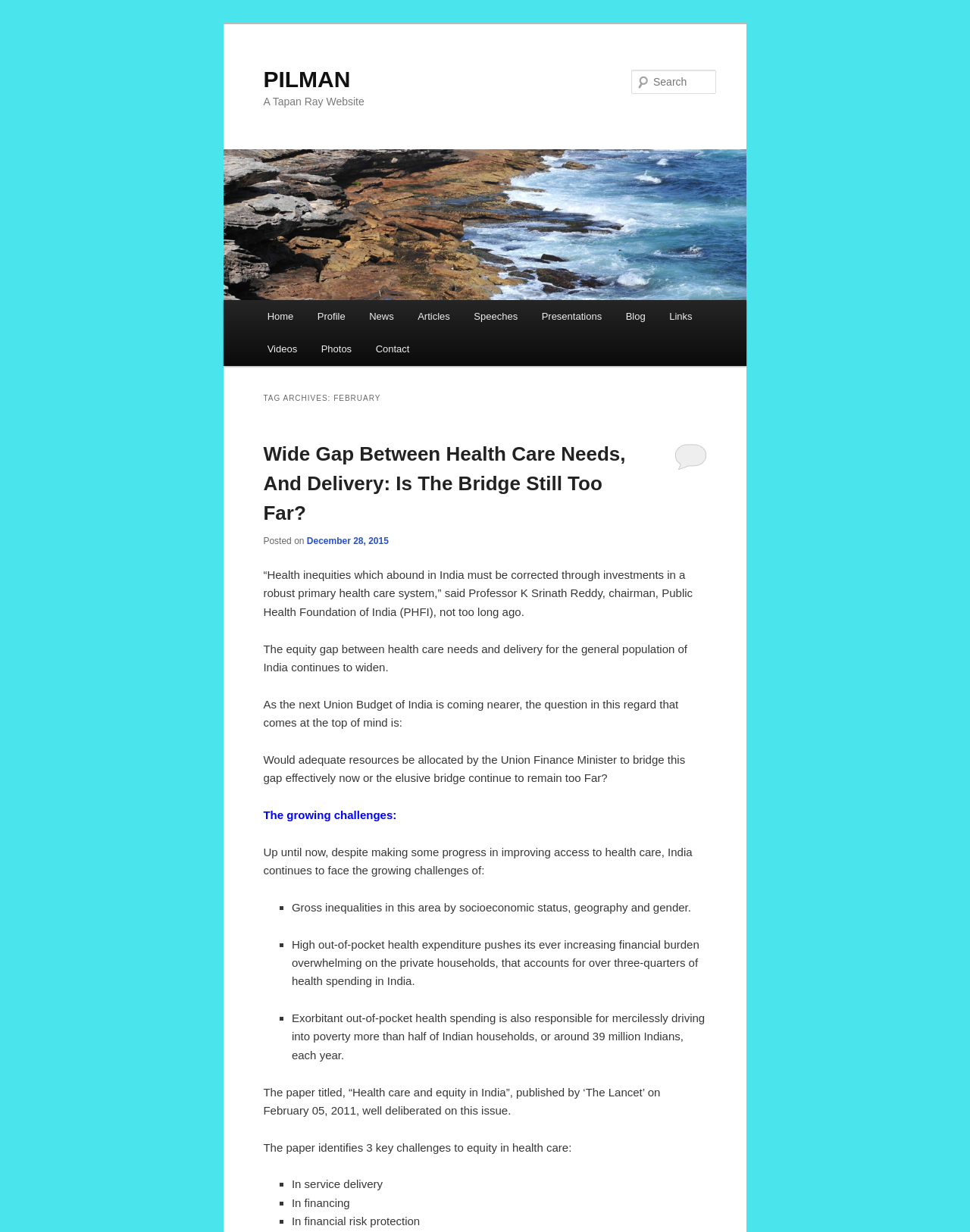Offer a comprehensive description of the webpage’s content and structure.

The webpage is titled "February | PILMAN" and appears to be a blog or article page. At the top, there is a heading "PILMAN" and a link with the same text. Below this, there is a heading "A Tapan Ray Website". 

On the top right, there is a search bar with a label "Search" and a textbox to input search queries. 

The main content of the page is divided into two sections. The first section is a menu with links to various pages, including "Home", "Profile", "News", "Articles", "Speeches", "Presentations", "Blog", "Links", "Videos", "Photos", and "Contact". 

The second section is the main article content, which appears to be a blog post titled "Wide Gap Between Health Care Needs, And Delivery: Is The Bridge Still Too Far?". The article has a heading, followed by a link to the same article. Below this, there is a paragraph of text, followed by a series of static text blocks that discuss the topic of health care needs and delivery in India. The text is divided into sections with headings and includes lists with bullet points. There are also links to other articles or resources within the text.